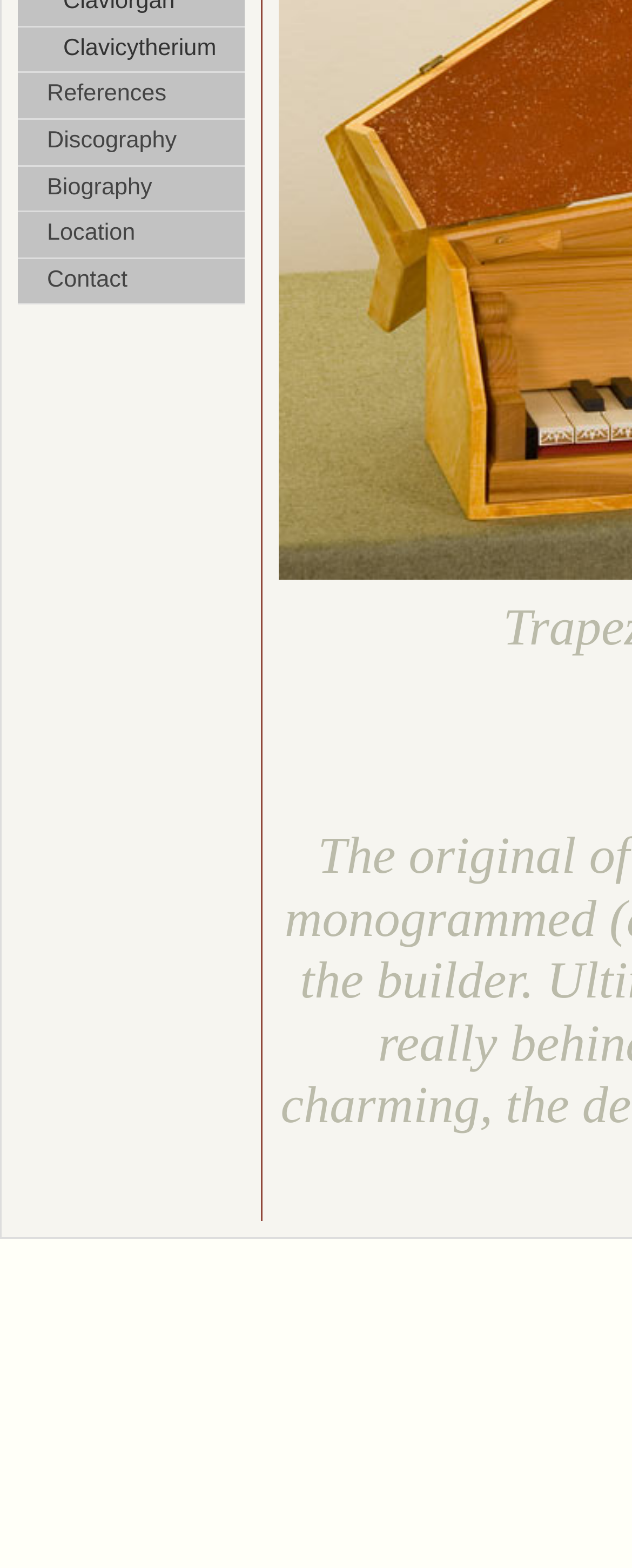Find the bounding box coordinates for the UI element whose description is: "Contact". The coordinates should be four float numbers between 0 and 1, in the format [left, top, right, bottom].

[0.028, 0.165, 0.397, 0.195]